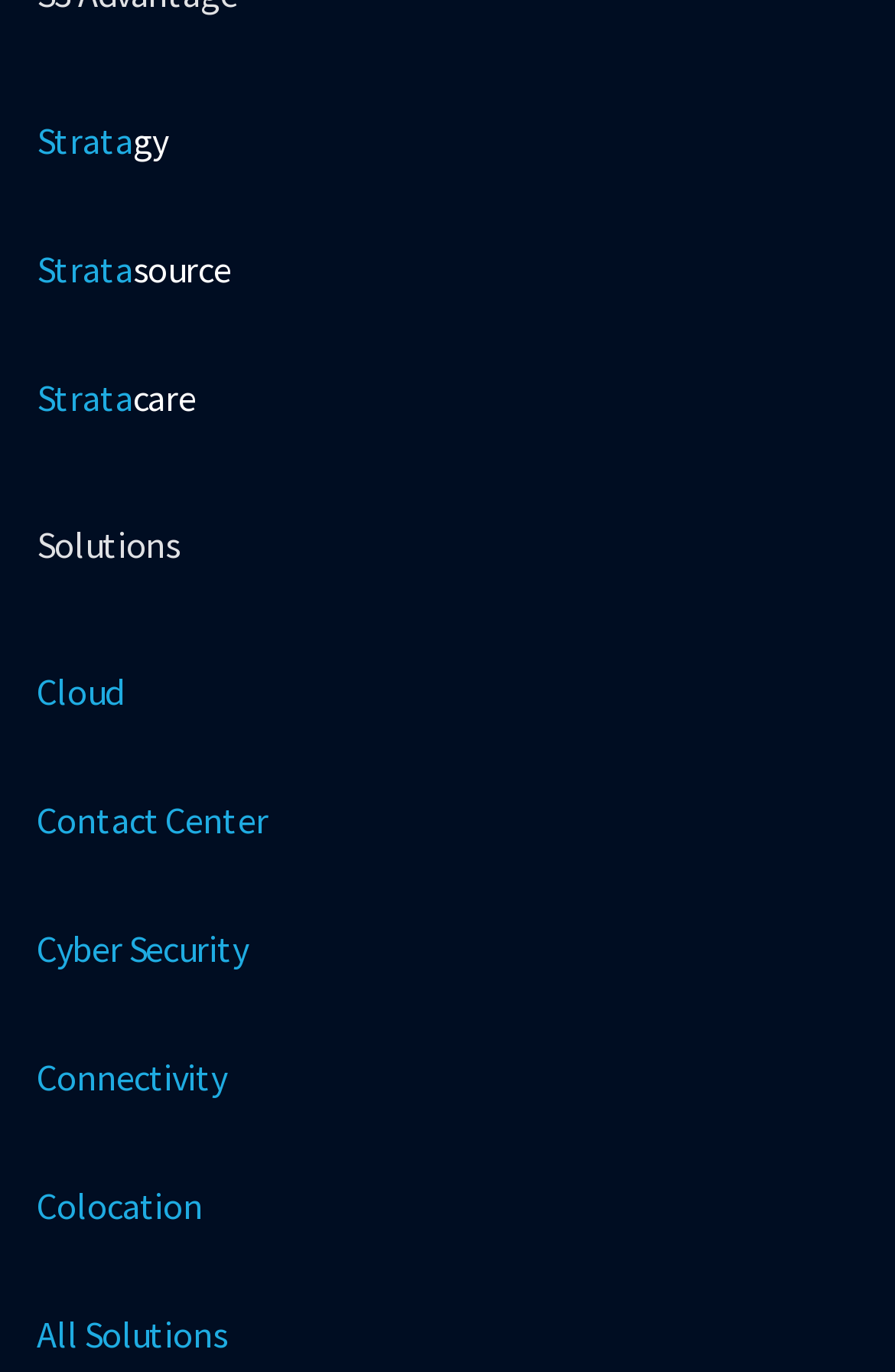Provide the bounding box for the UI element matching this description: "Antimycin A / pharmacology".

None